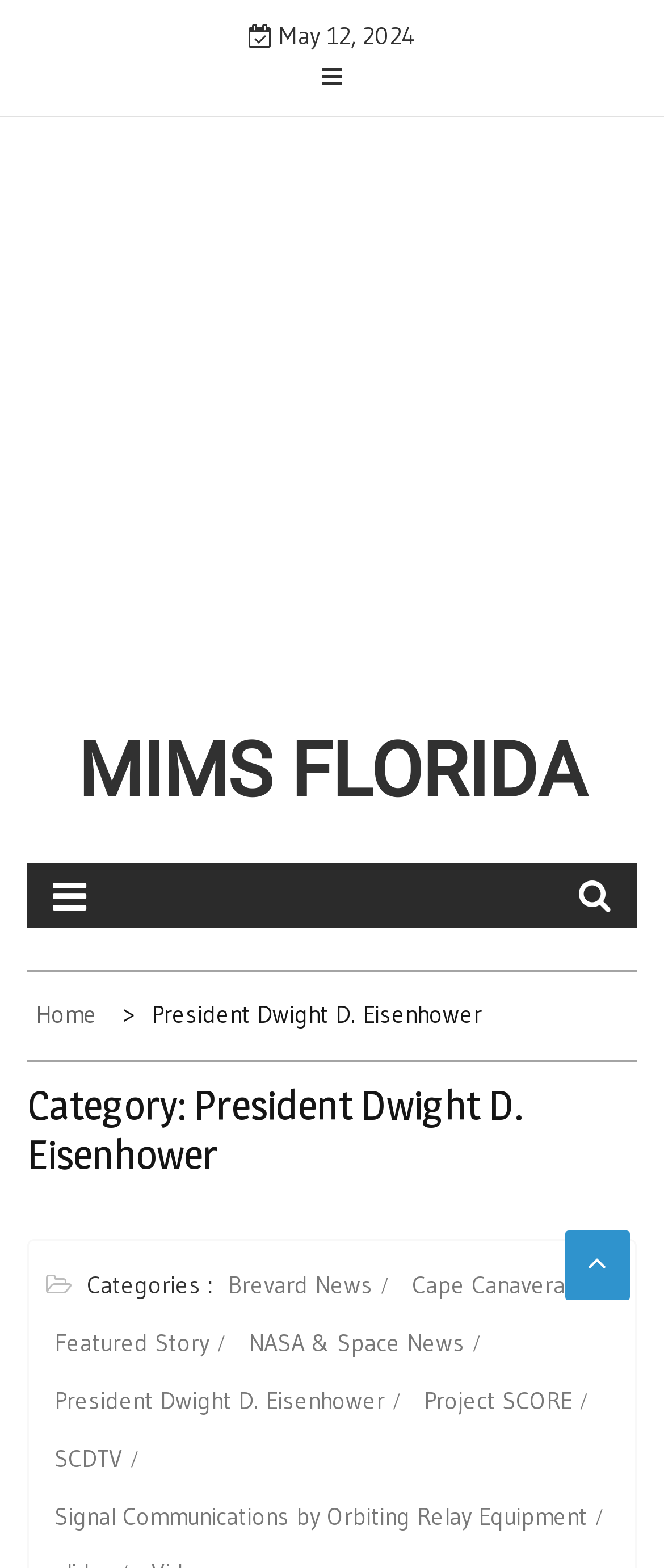Please locate the bounding box coordinates of the element that needs to be clicked to achieve the following instruction: "Click on the MIMS FLORIDA link". The coordinates should be four float numbers between 0 and 1, i.e., [left, top, right, bottom].

[0.117, 0.463, 0.883, 0.519]